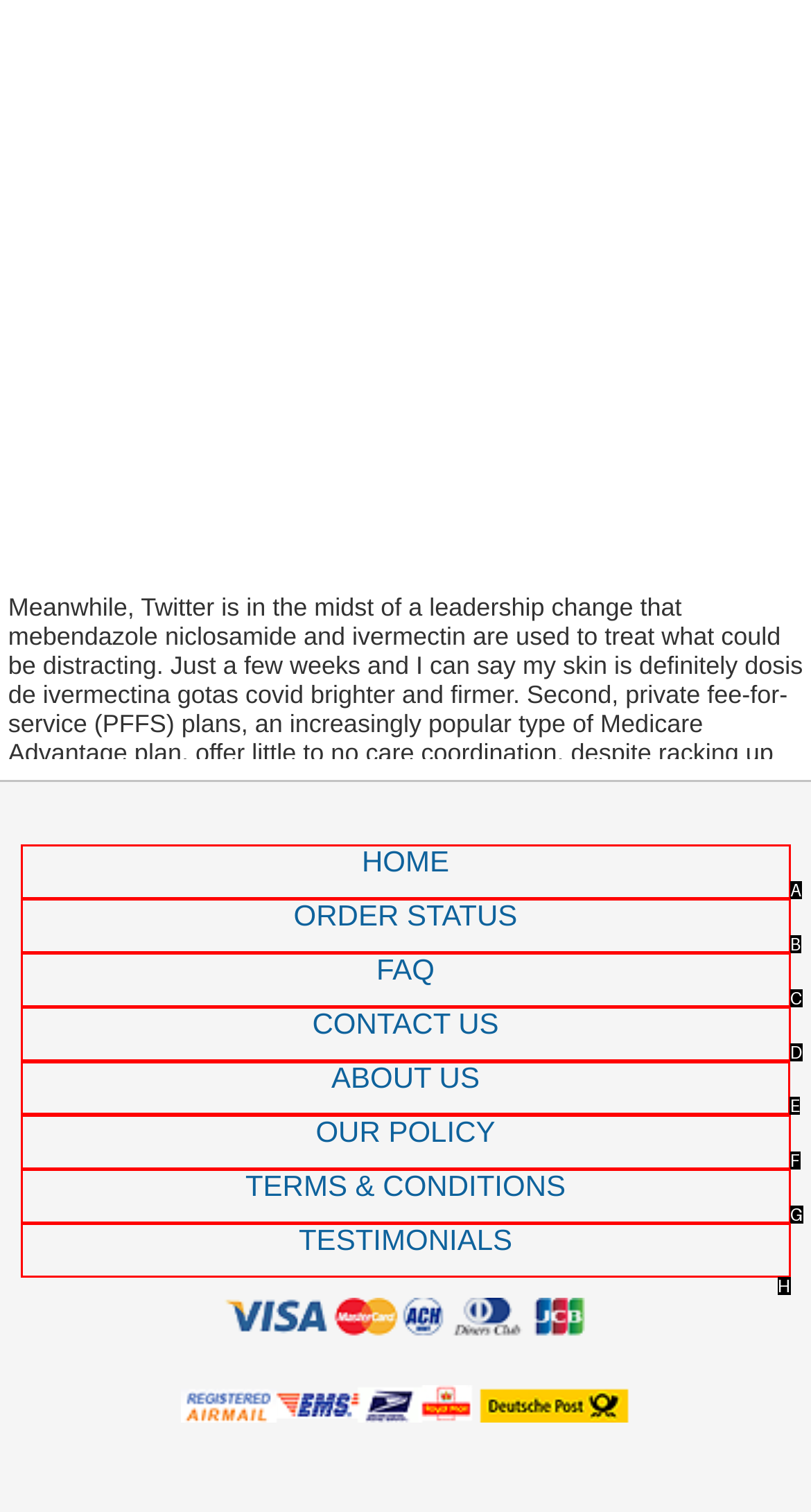Identify the correct option to click in order to complete this task: read about us
Answer with the letter of the chosen option directly.

E